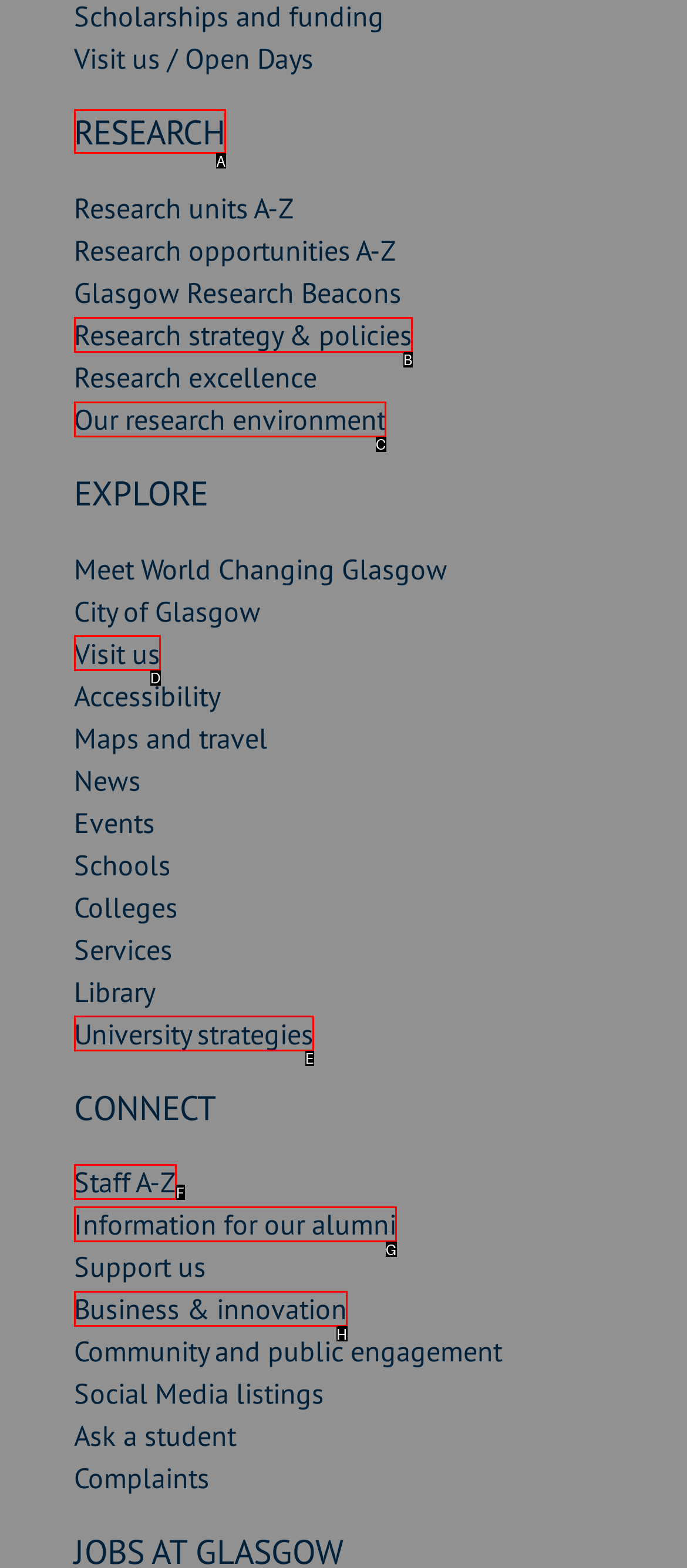Match the HTML element to the description: Staff A-Z. Respond with the letter of the correct option directly.

F